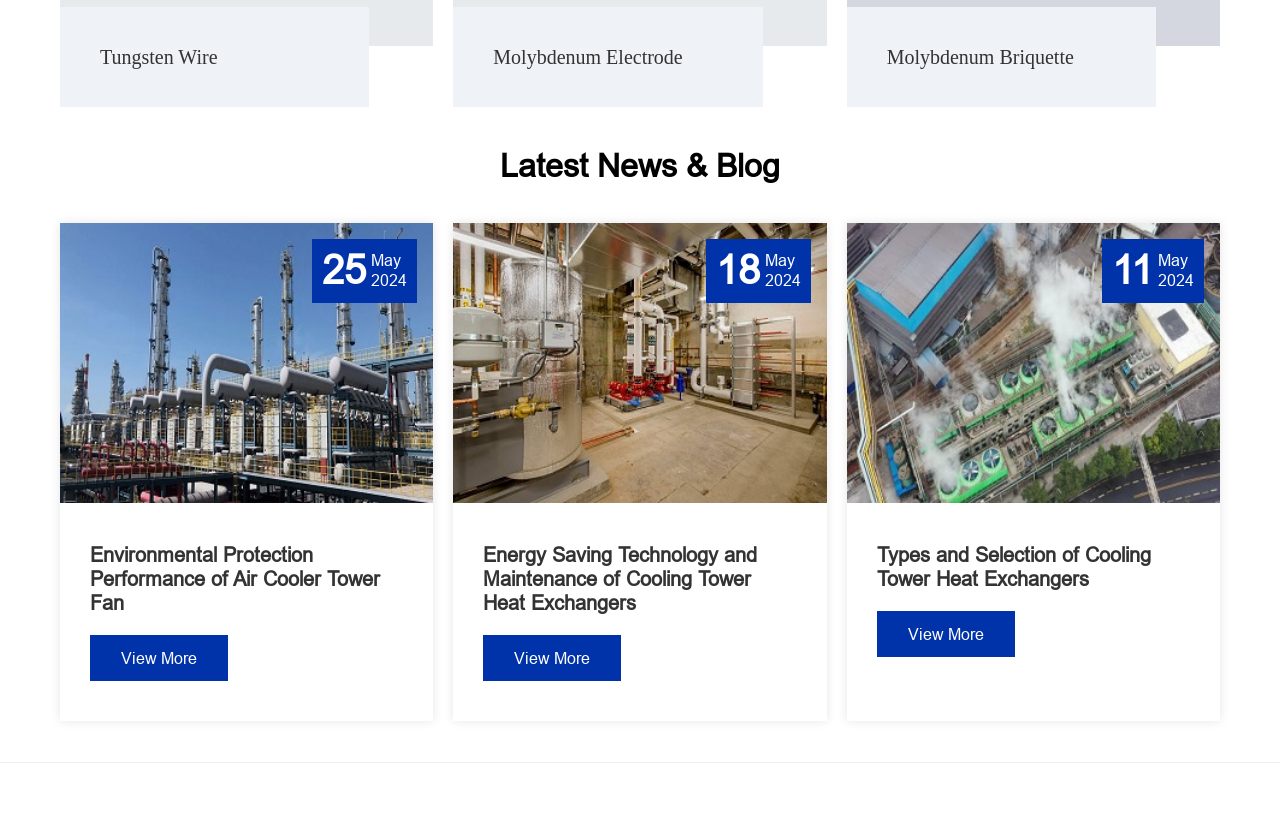Answer the question with a brief word or phrase:
What is the topic of the first link?

Tungsten Wire